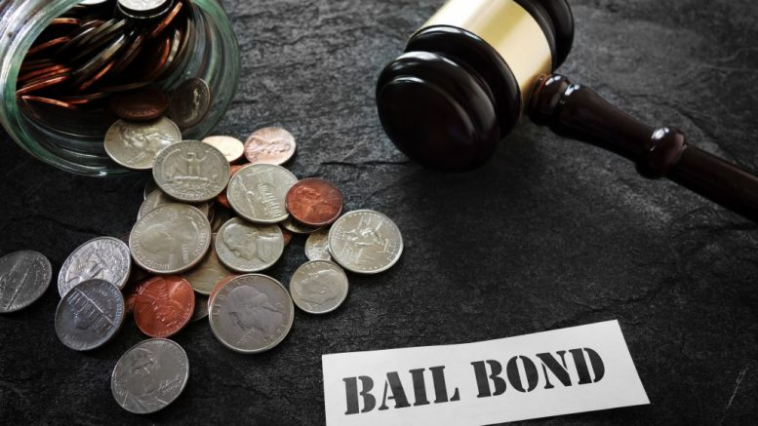Provide a brief response in the form of a single word or phrase:
What is written on the paper?

BAIL BOND